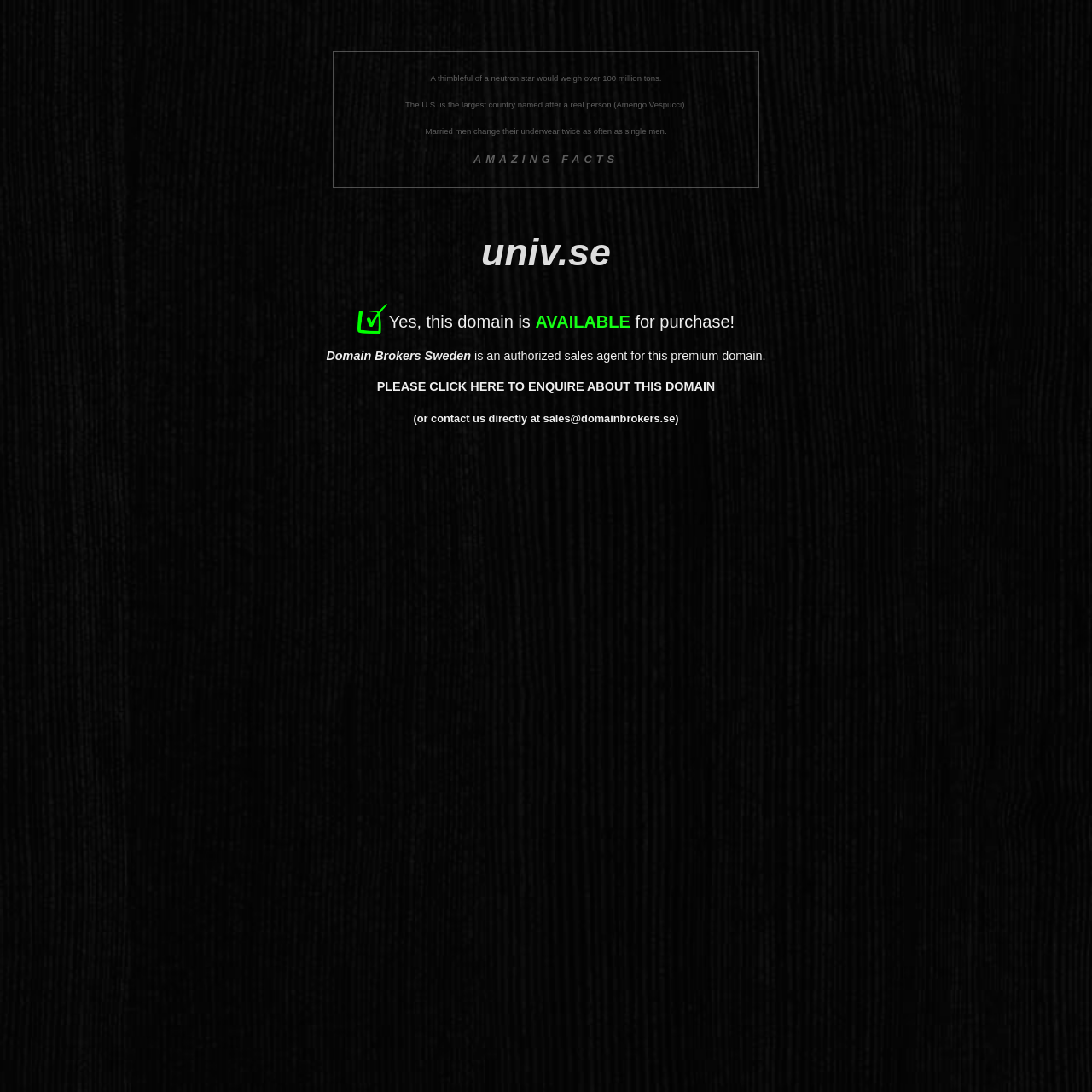What is the contact email for direct inquiries?
Refer to the image and respond with a one-word or short-phrase answer.

sales@domainbrokers.se